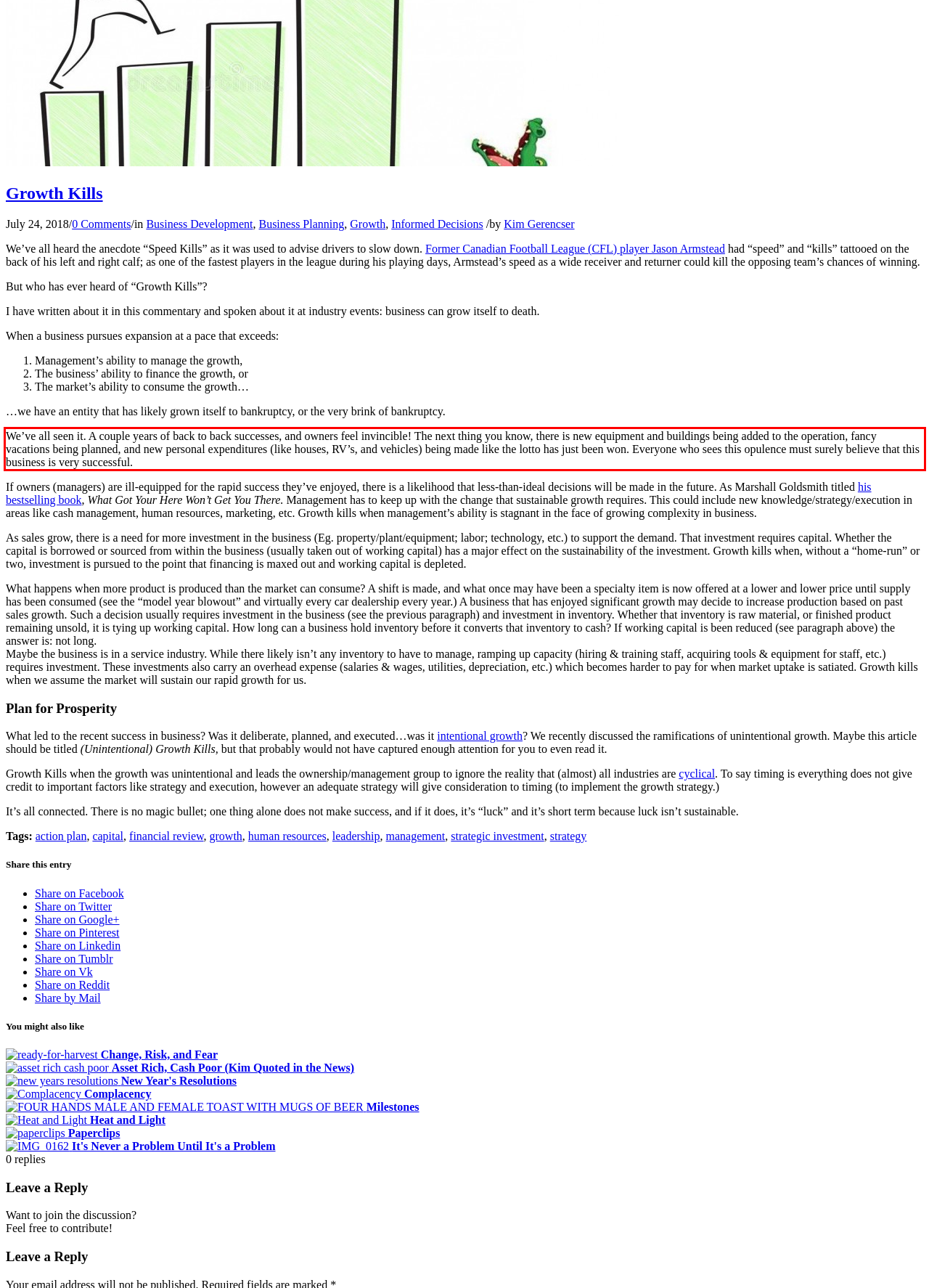You are given a screenshot with a red rectangle. Identify and extract the text within this red bounding box using OCR.

We’ve all seen it. A couple years of back to back successes, and owners feel invincible! The next thing you know, there is new equipment and buildings being added to the operation, fancy vacations being planned, and new personal expenditures (like houses, RV’s, and vehicles) being made like the lotto has just been won. Everyone who sees this opulence must surely believe that this business is very successful.